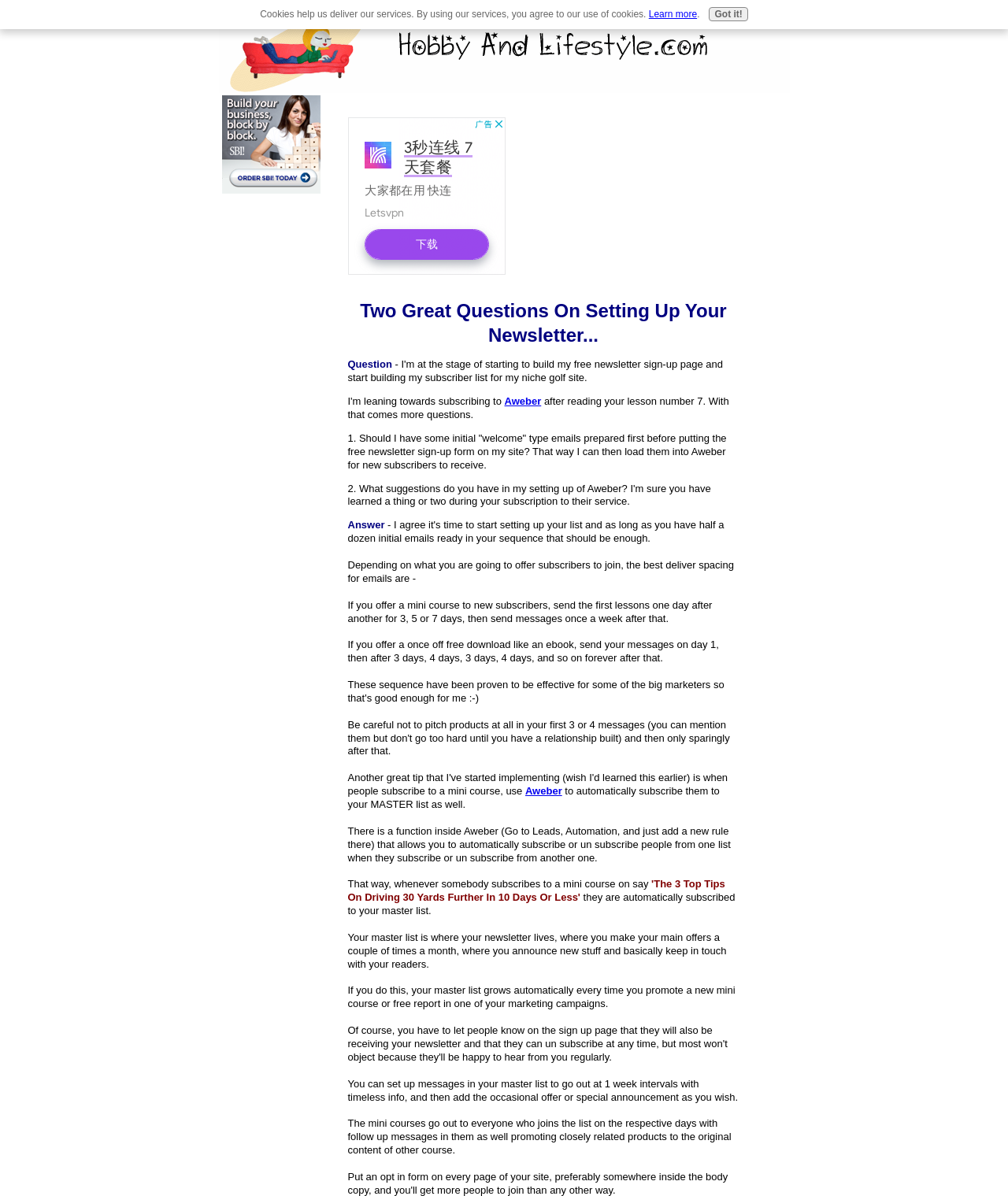Observe the image and answer the following question in detail: How often should emails be sent to new subscribers?

According to the webpage, the frequency of emails sent to new subscribers depends on what is being offered. If a mini course is being offered, emails should be sent one day after another for 3, 5, or 7 days, and then once a week after that. If a once-off free download is being offered, emails should be sent on day 1, then after 3 days, 4 days, 3 days, 4 days, and so on forever after that.